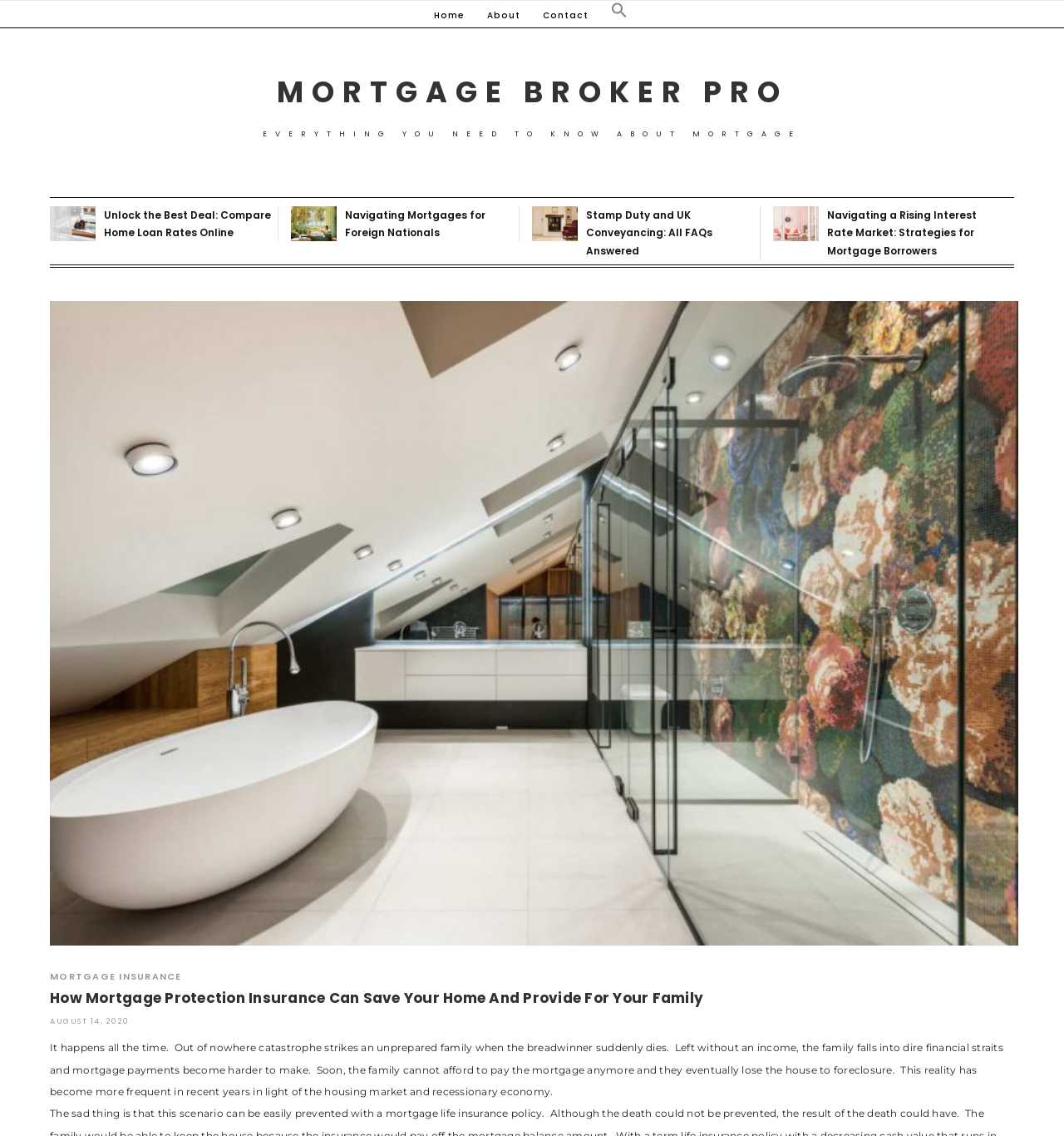How many links are there in the navigation menu?
Using the image as a reference, answer with just one word or a short phrase.

4